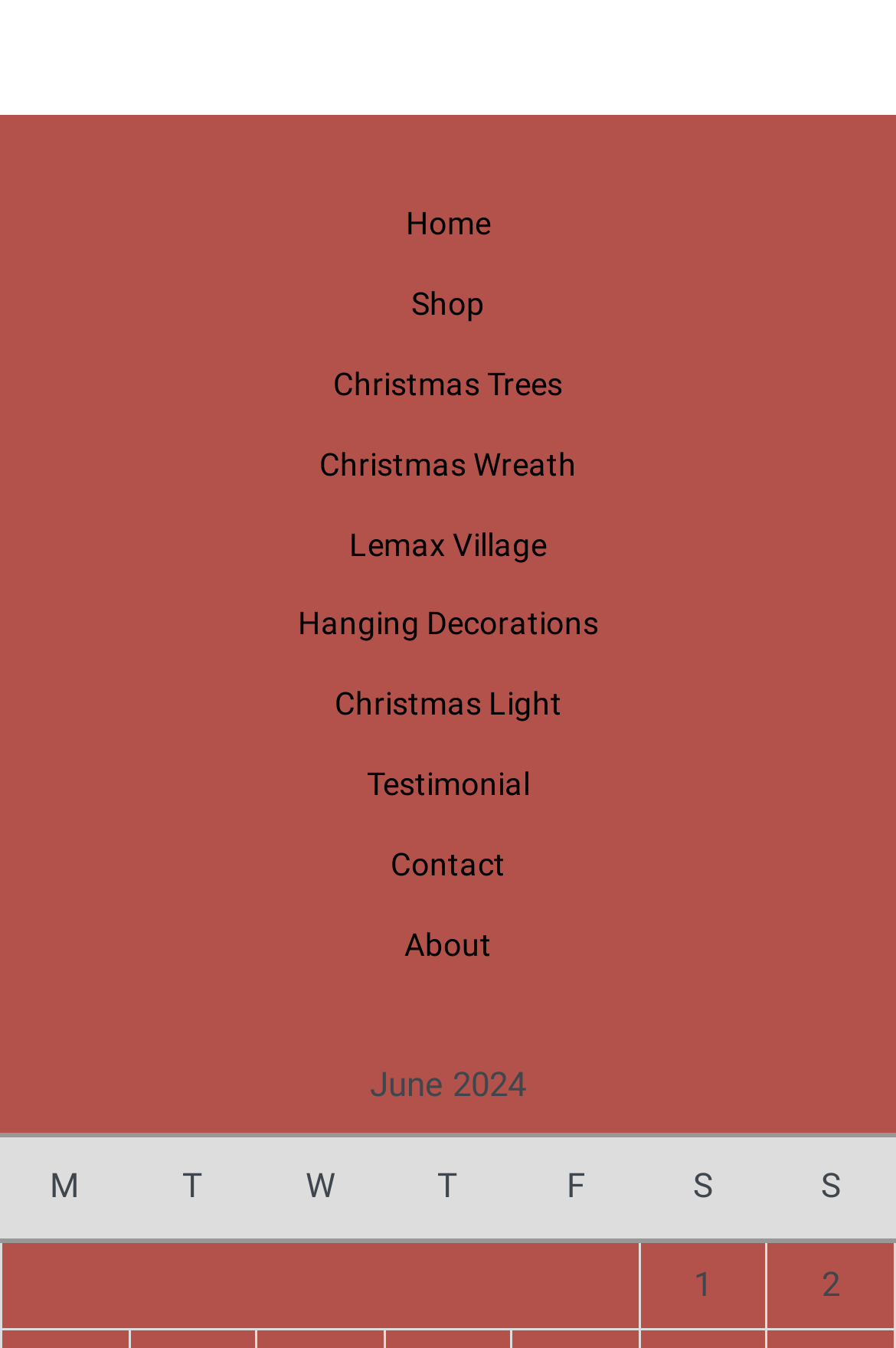Extract the bounding box coordinates for the UI element described as: "Christmas Trees".

[0.372, 0.264, 0.628, 0.324]